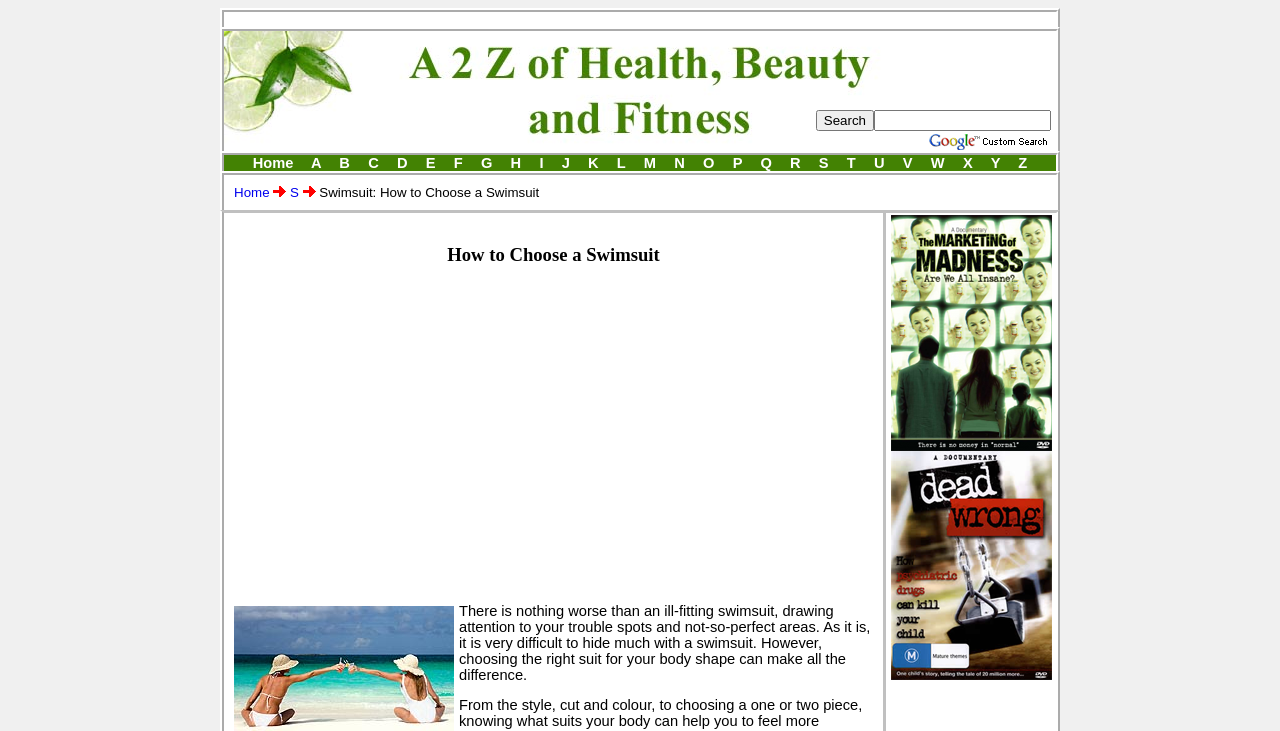What is the purpose of choosing the right swimsuit?
Please use the image to provide an in-depth answer to the question.

According to the webpage, choosing the right swimsuit for your body shape can make all the difference, implying that it helps to hide trouble spots and not-so-perfect areas.